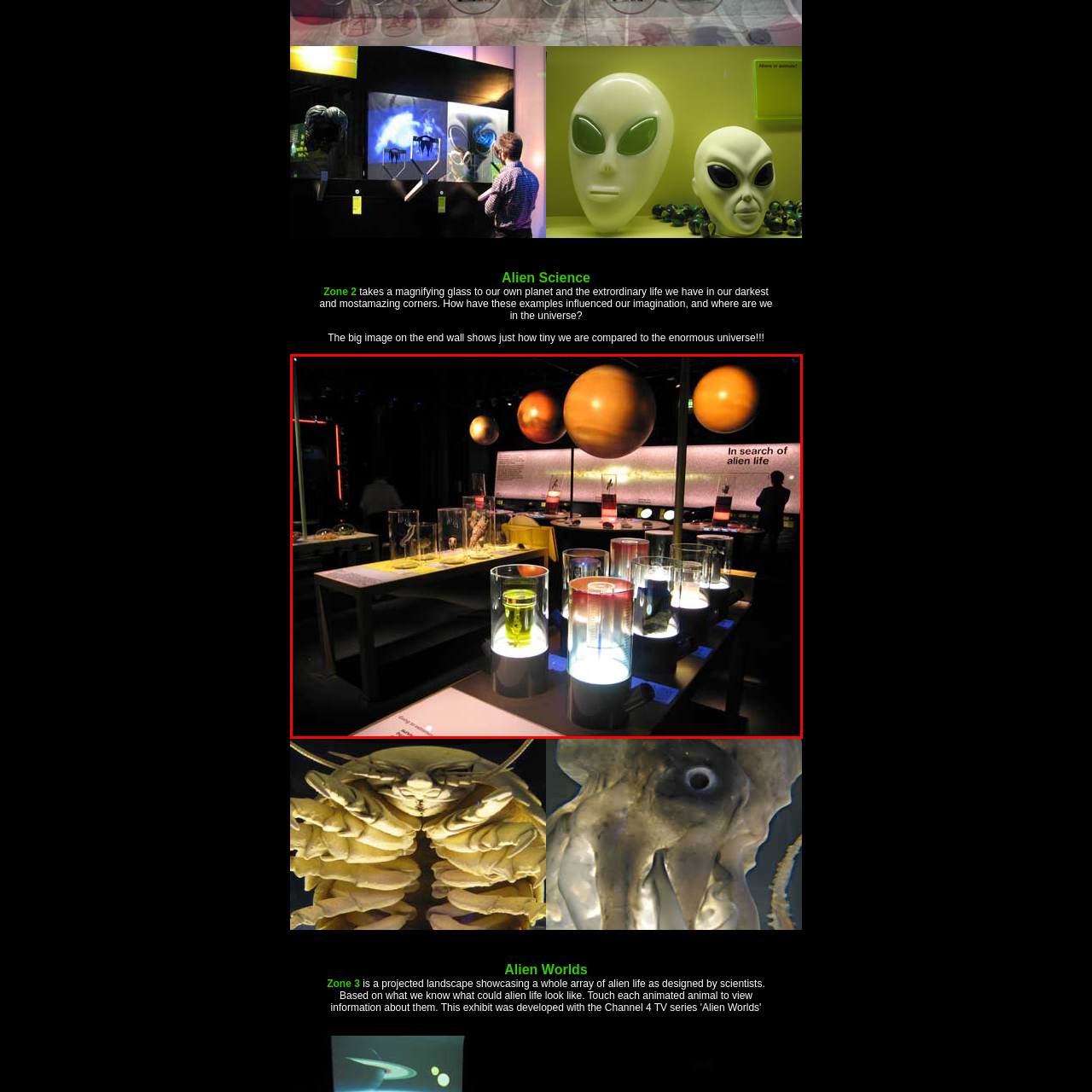What is the purpose of the wall display?
Study the image surrounded by the red bounding box and answer the question comprehensively, based on the details you see.

The wall display with the text 'In search of alien life' is meant to invite visitors to ponder the extraordinary forms life might take in the far reaches of space, encouraging them to think deeply about the possibilities of extraterrestrial life.